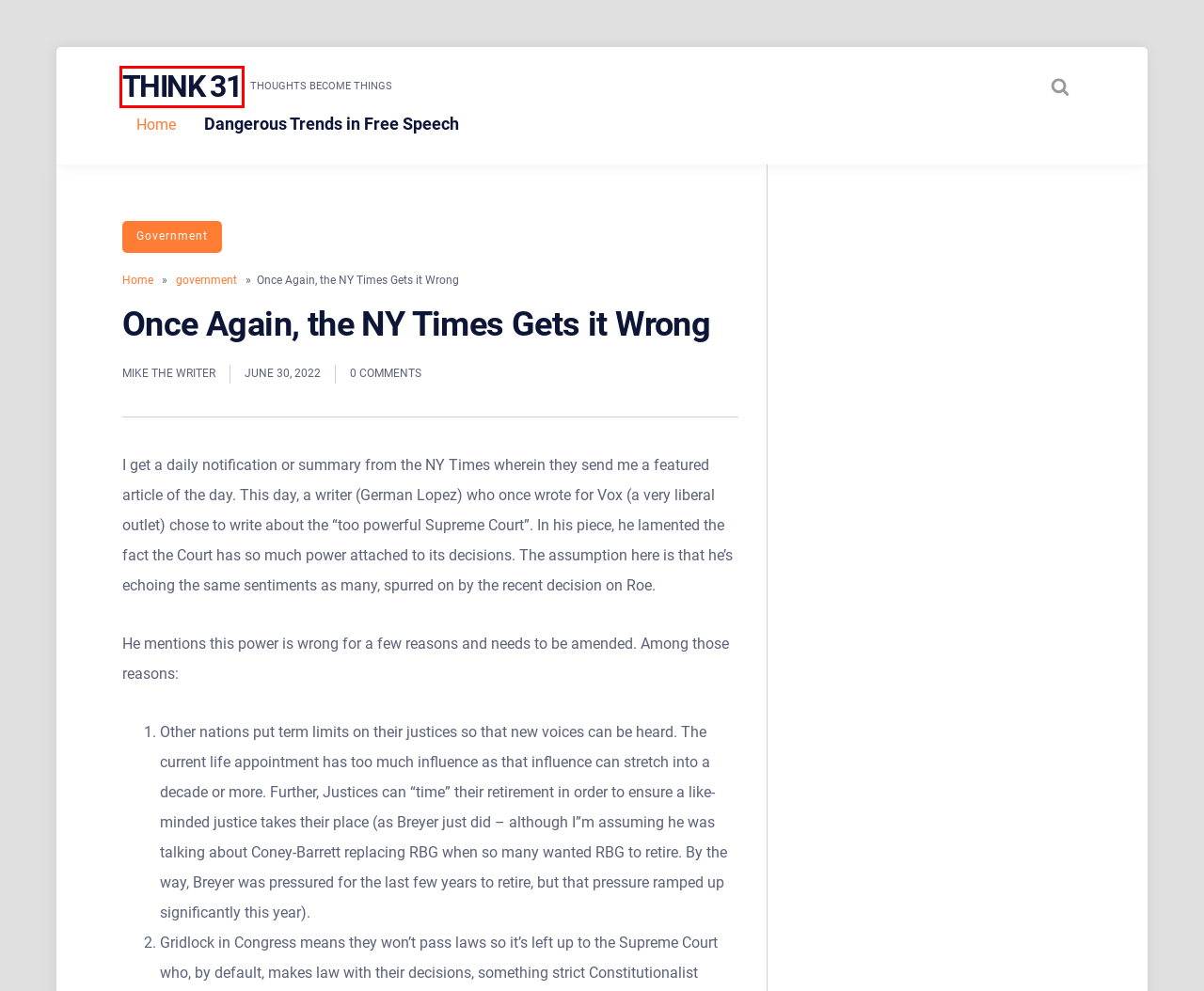You are given a webpage screenshot where a red bounding box highlights an element. Determine the most fitting webpage description for the new page that loads after clicking the element within the red bounding box. Here are the candidates:
A. congress – Think 31
B. Constitution? What Constitution? – Think 31
C. A Dose of Reality in a World of Hyperbole – Think 31
D. Think 31 – Thoughts become things
E. Dangerous Trends in Free Speech – Think 31
F. government – Think 31
G. Mike DiMatteo – Think 31
H. political science – Think 31

D